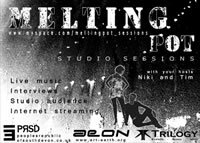What type of atmosphere is promised?
Please provide a comprehensive answer based on the contents of the image.

The phrase 'STUDIO SESSIONS' emphasizes the nature of the event, promising an intimate musical atmosphere, which suggests a close and personal experience for the attendees.